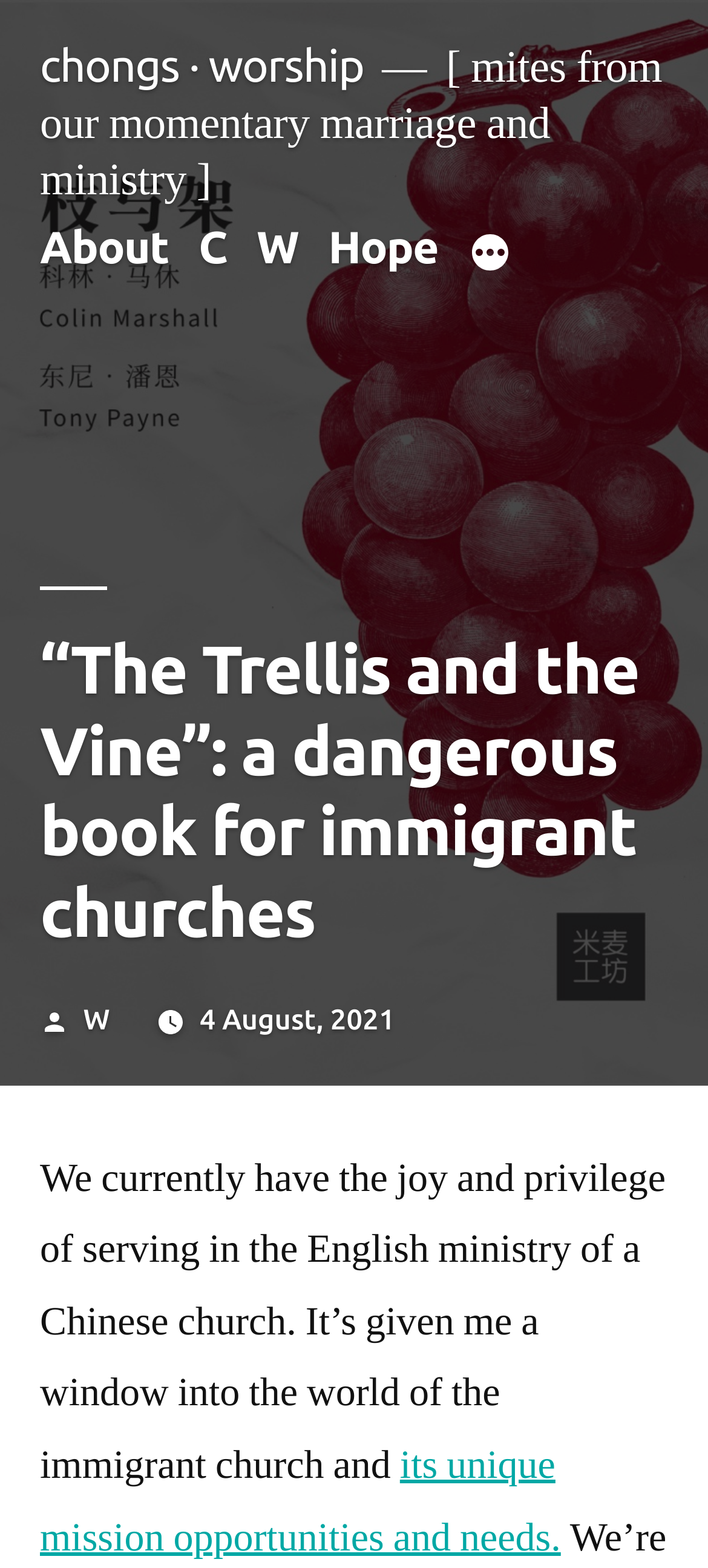What is the date of the article?
Look at the image and provide a detailed response to the question.

The date of the article is specified as '4 August, 2021' which is a link below the 'Posted by' text.